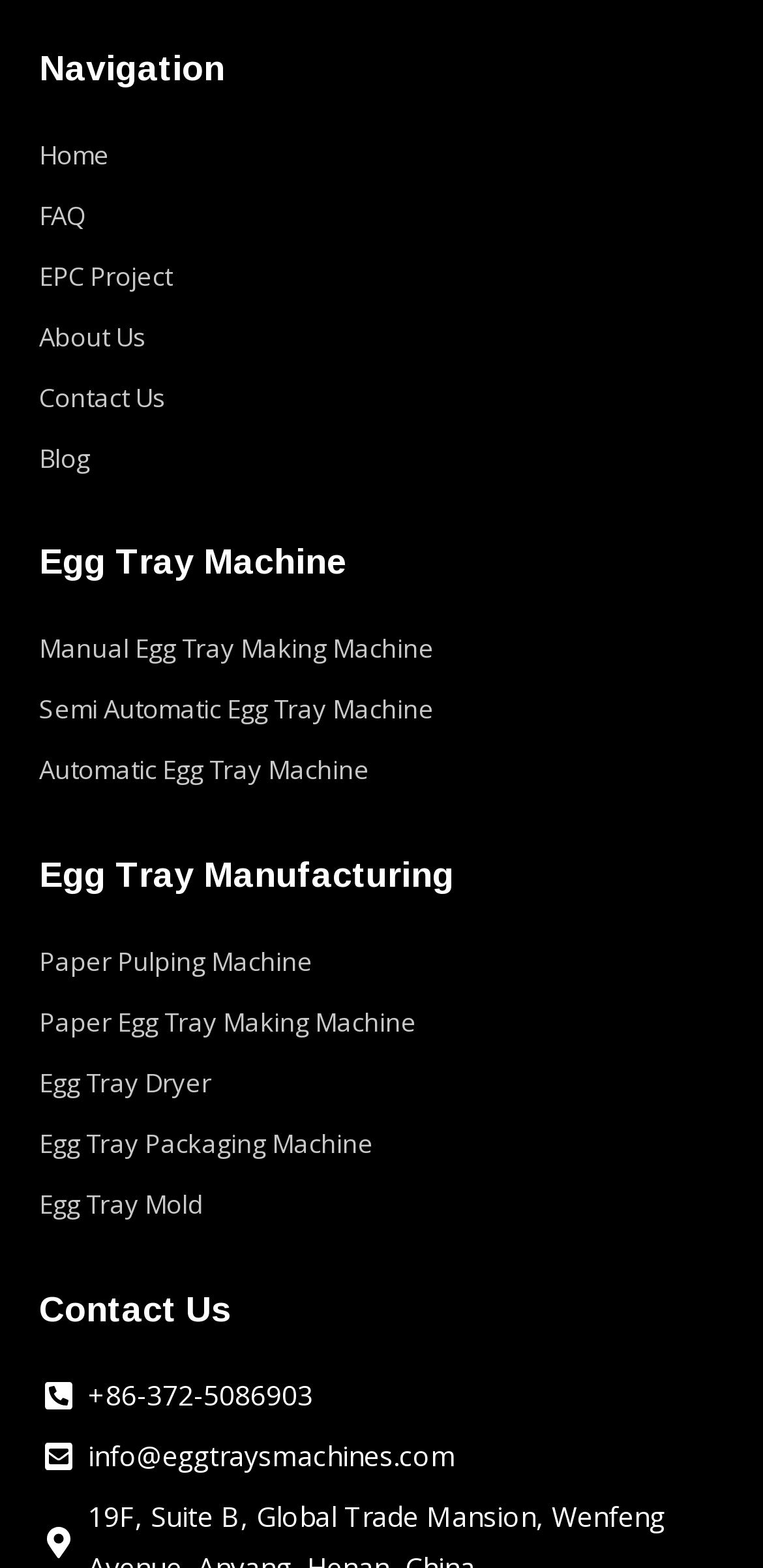Show the bounding box coordinates of the region that should be clicked to follow the instruction: "go to home page."

[0.051, 0.083, 0.949, 0.116]